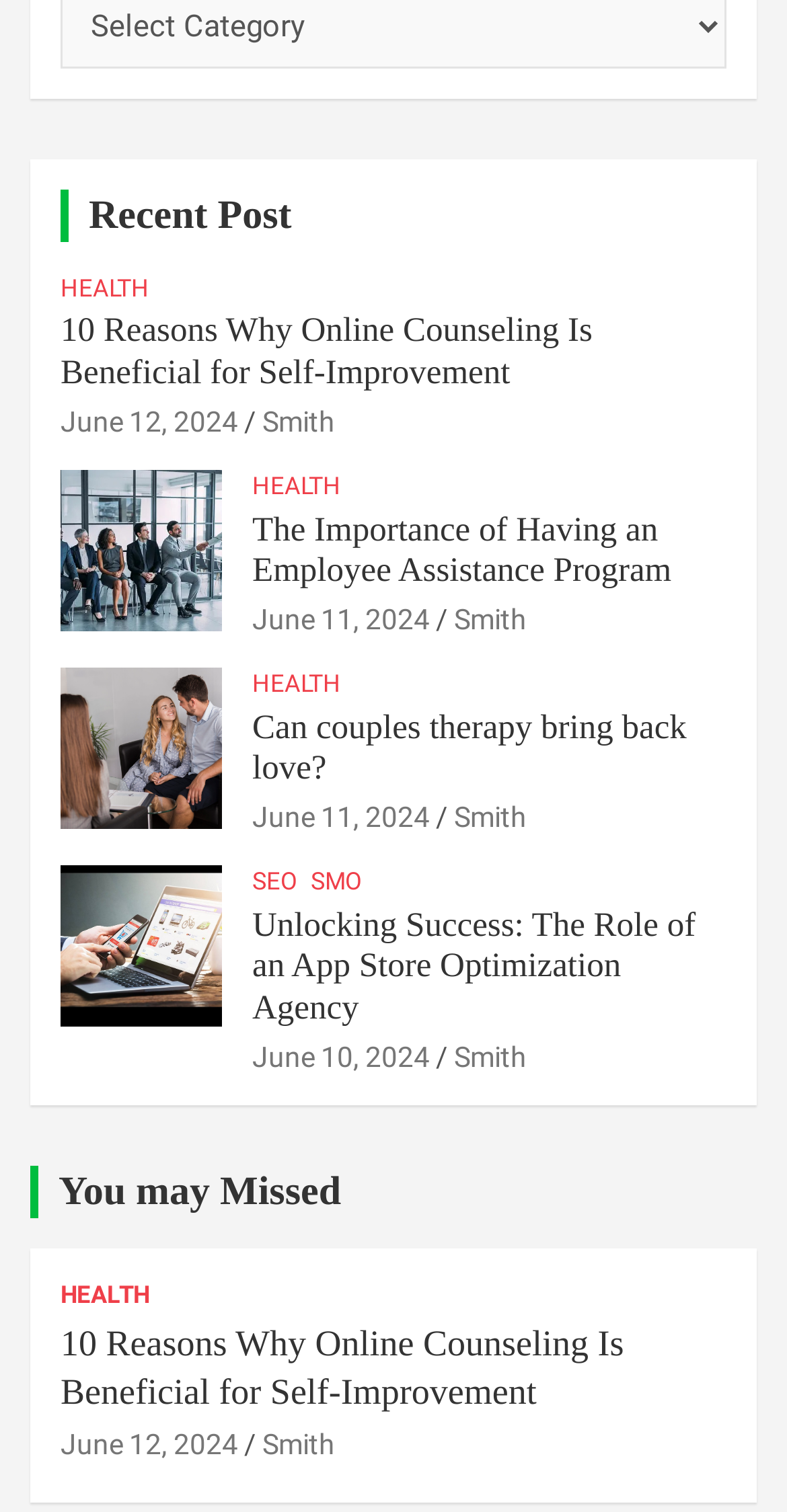What is the title of the section that contains the post 'You may Missed'?
Based on the image, give a one-word or short phrase answer.

You may Missed